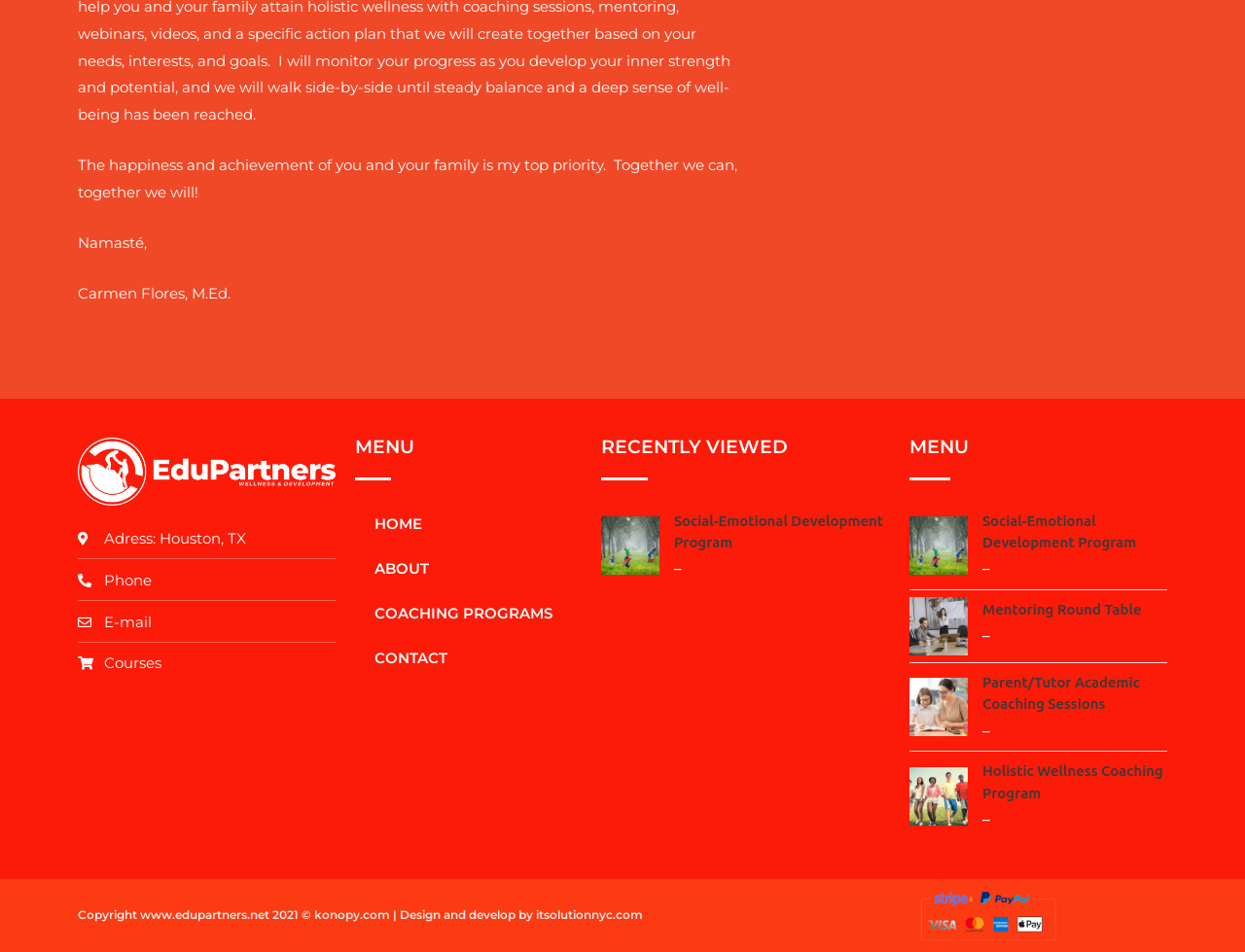Please mark the clickable region by giving the bounding box coordinates needed to complete this instruction: "Click on the 'itsolutionnyc.com' link".

[0.43, 0.953, 0.516, 0.969]